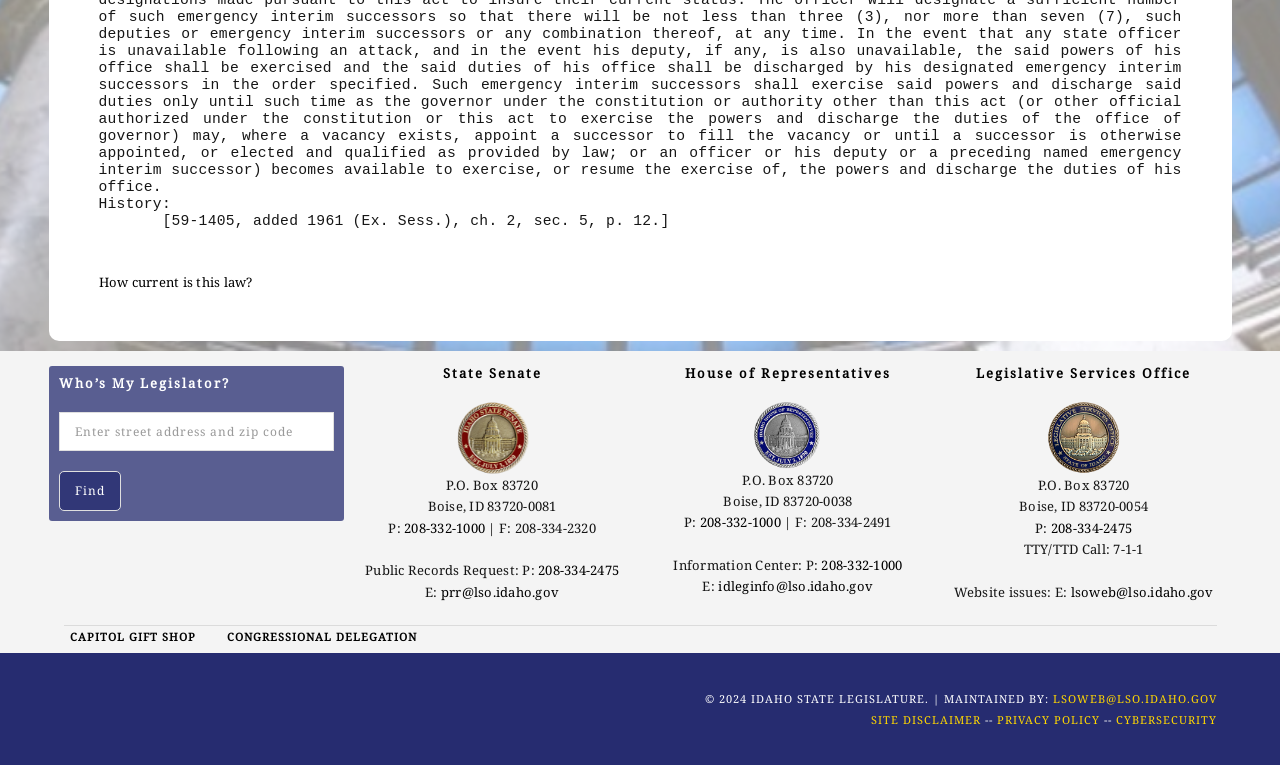Provide the bounding box coordinates of the HTML element this sentence describes: "Capitol Gift Shop".

[0.054, 0.822, 0.153, 0.842]